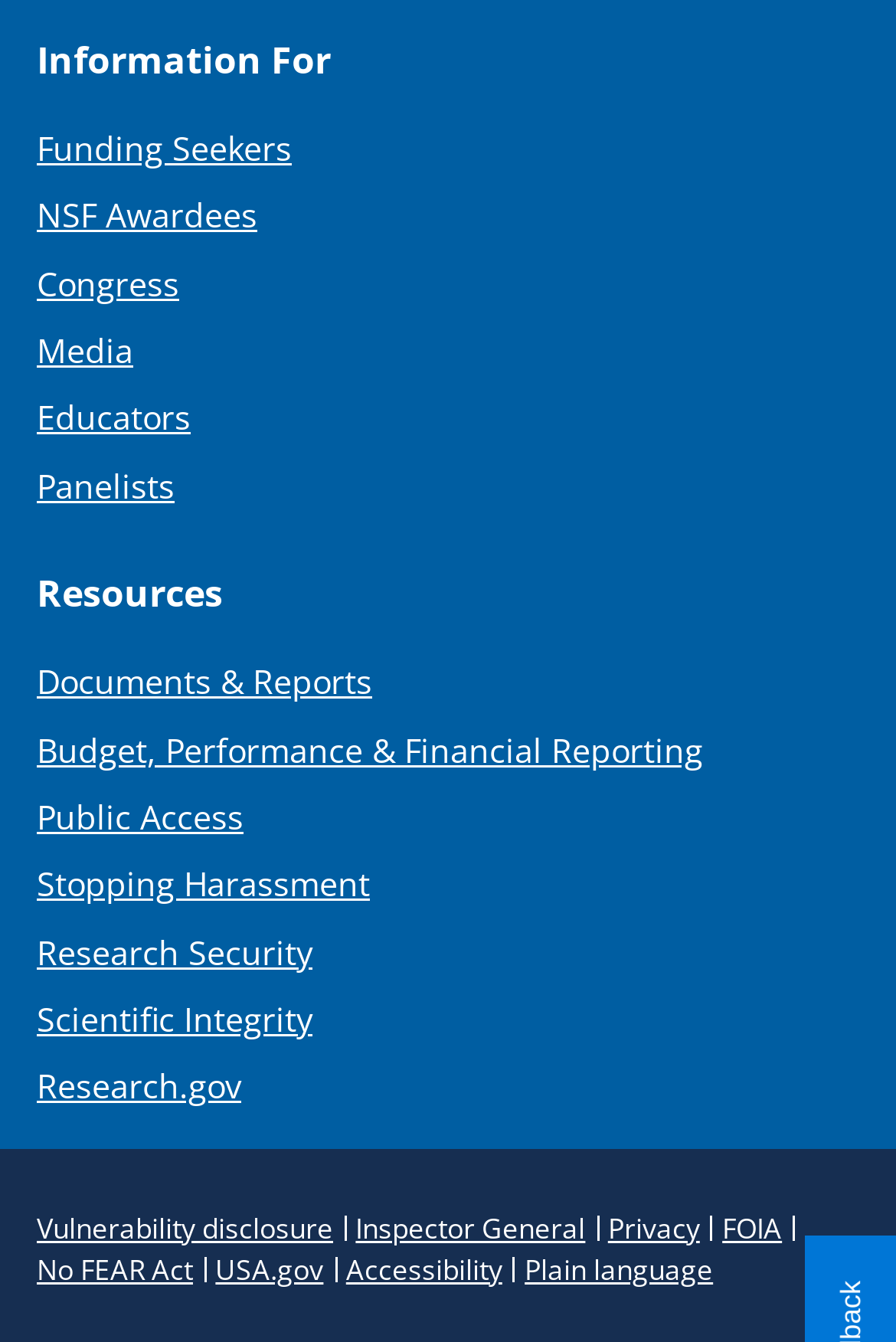Give a one-word or one-phrase response to the question:
How many links are available under 'Resources'?

8